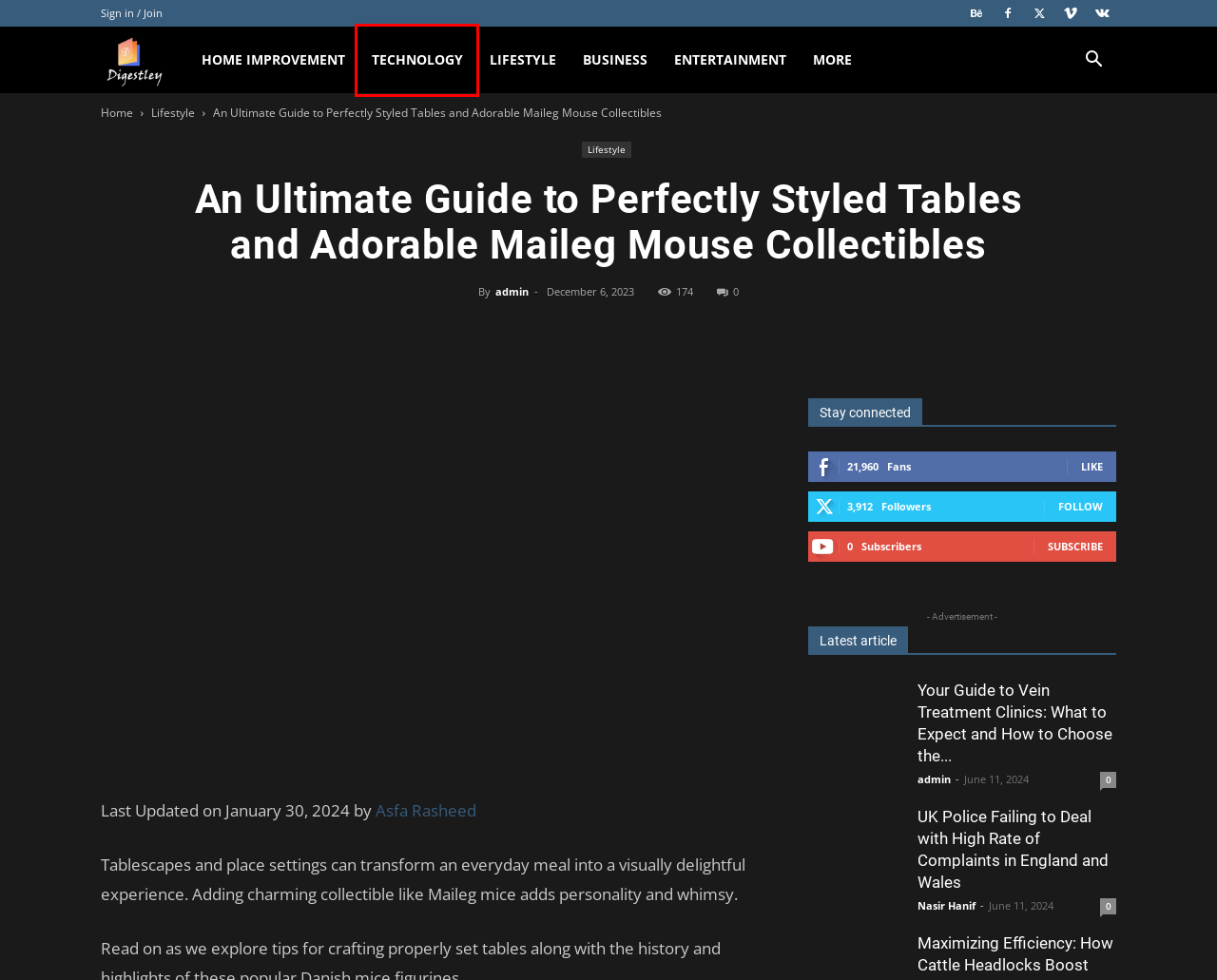Look at the screenshot of a webpage where a red rectangle bounding box is present. Choose the webpage description that best describes the new webpage after clicking the element inside the red bounding box. Here are the candidates:
A. Home - Digestley
B. UK Police Failing to Deal with High Rate of Complaints
C. Business Archives - Digestley
D. Nasir Hanif, Author at Digestley
E. Your Guide to Vein Treatment Clinics: What to Expect and How to Choose the Best Care - Digestley
F. Technology Archives - Digestley
G. Entertainment Archives - Digestley
H. Home Improvement Archives - Digestley

F